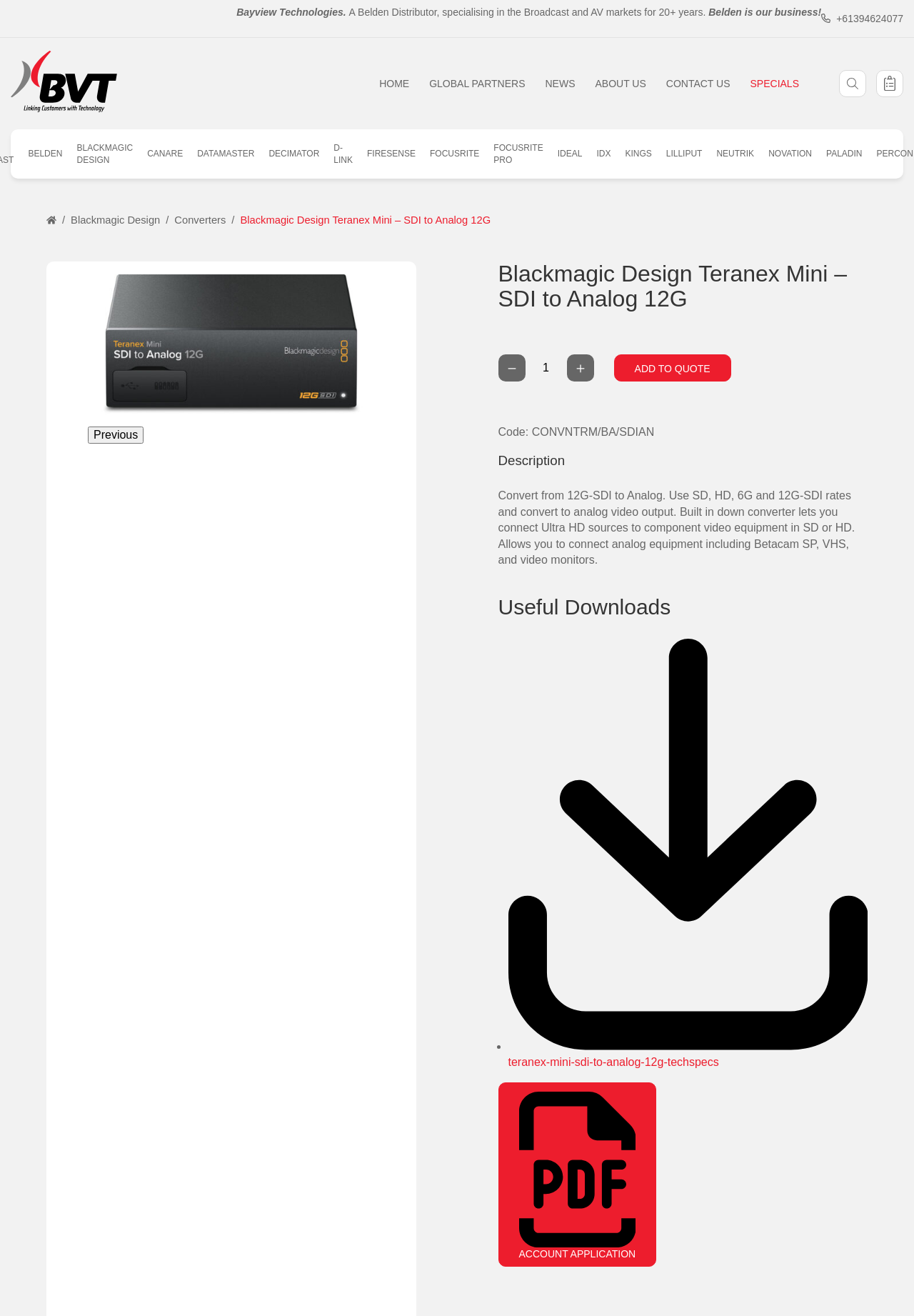What is the company name at the top left?
Using the details shown in the screenshot, provide a comprehensive answer to the question.

I looked at the top left corner of the webpage and found the company name 'Bayview Technology' written in a static text element.